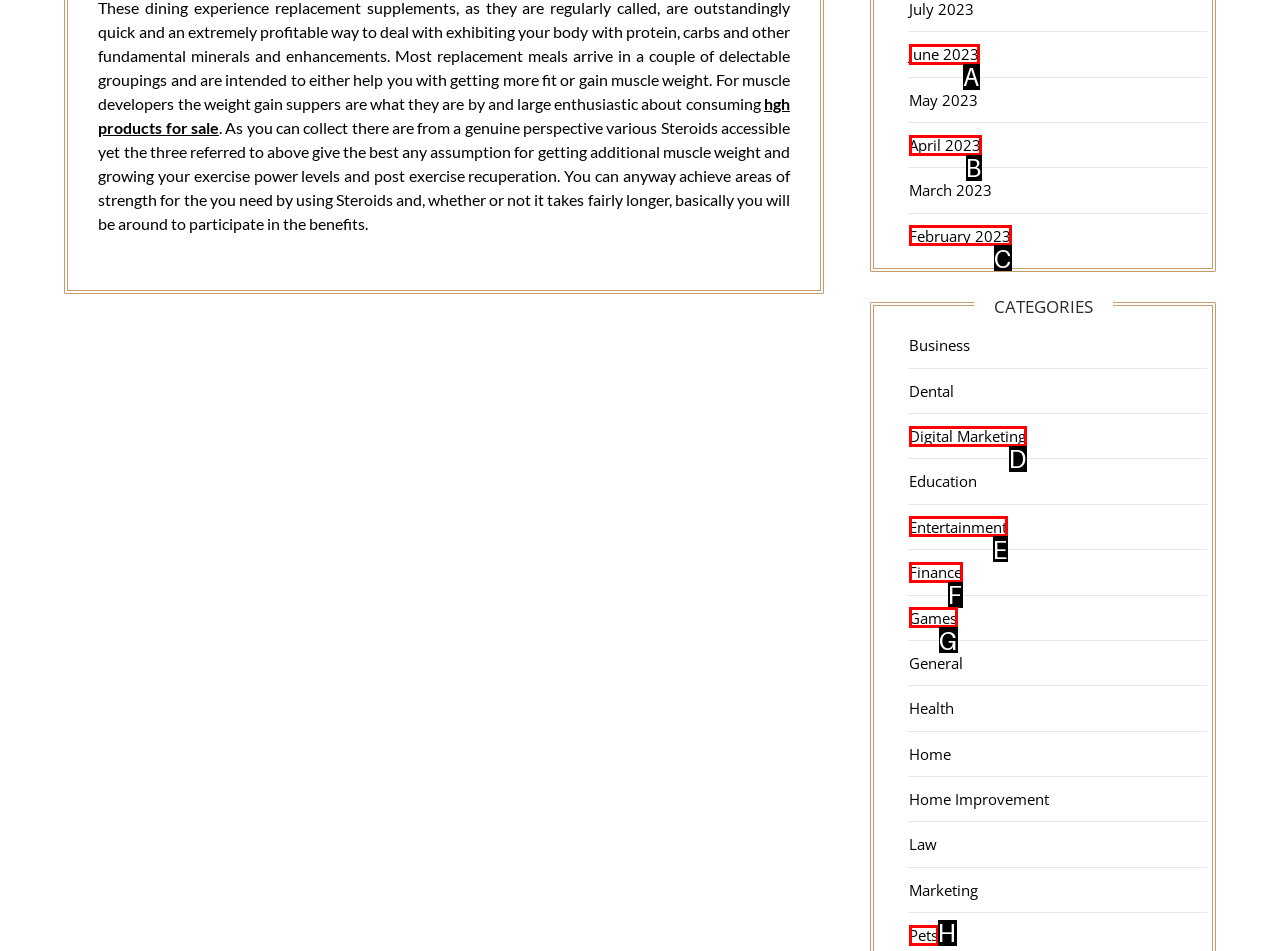Tell me which one HTML element best matches the description: Finance
Answer with the option's letter from the given choices directly.

F